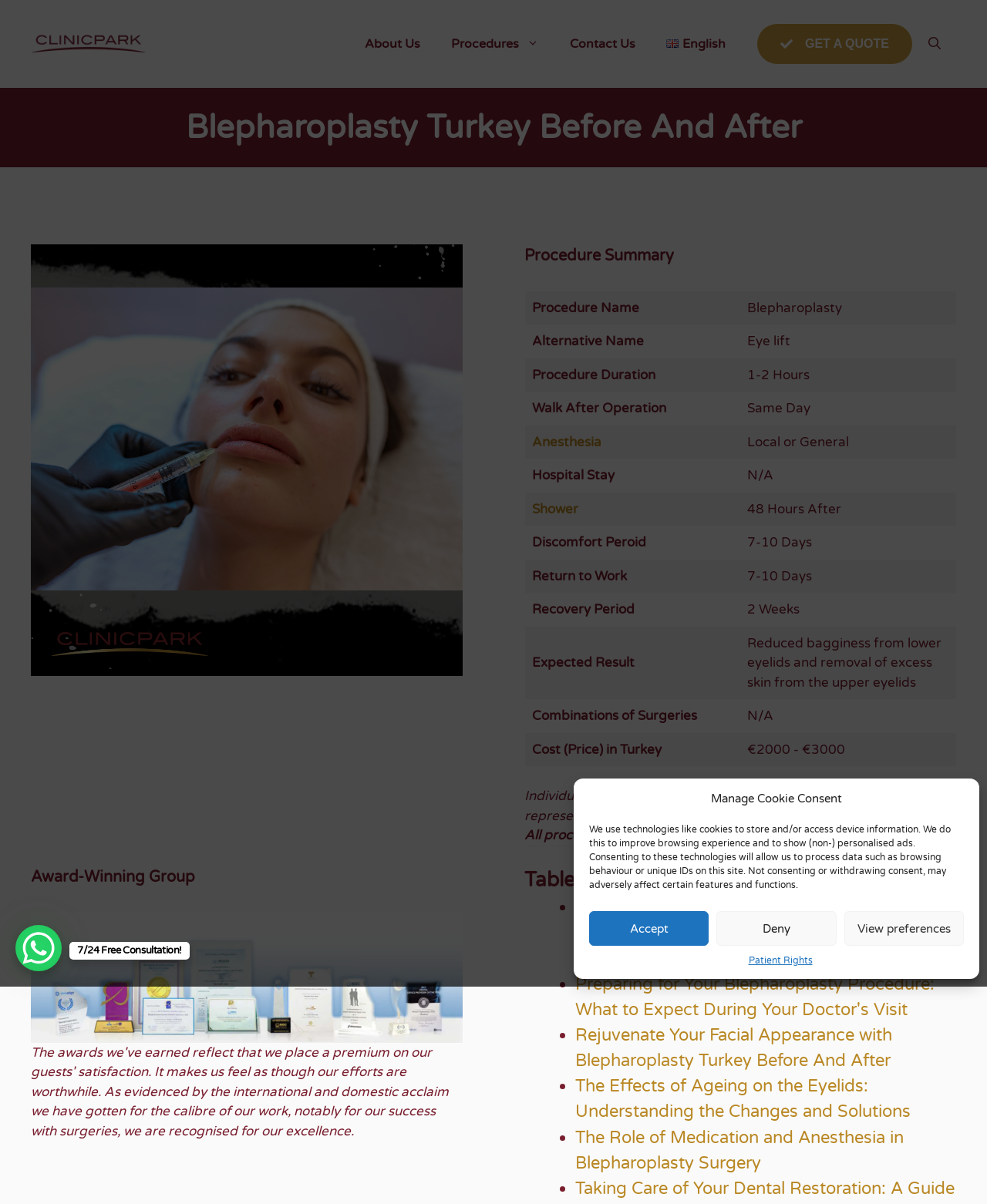Using the given element description, provide the bounding box coordinates (top-left x, top-left y, bottom-right x, bottom-right y) for the corresponding UI element in the screenshot: GET A QUOTE

[0.766, 0.019, 0.925, 0.054]